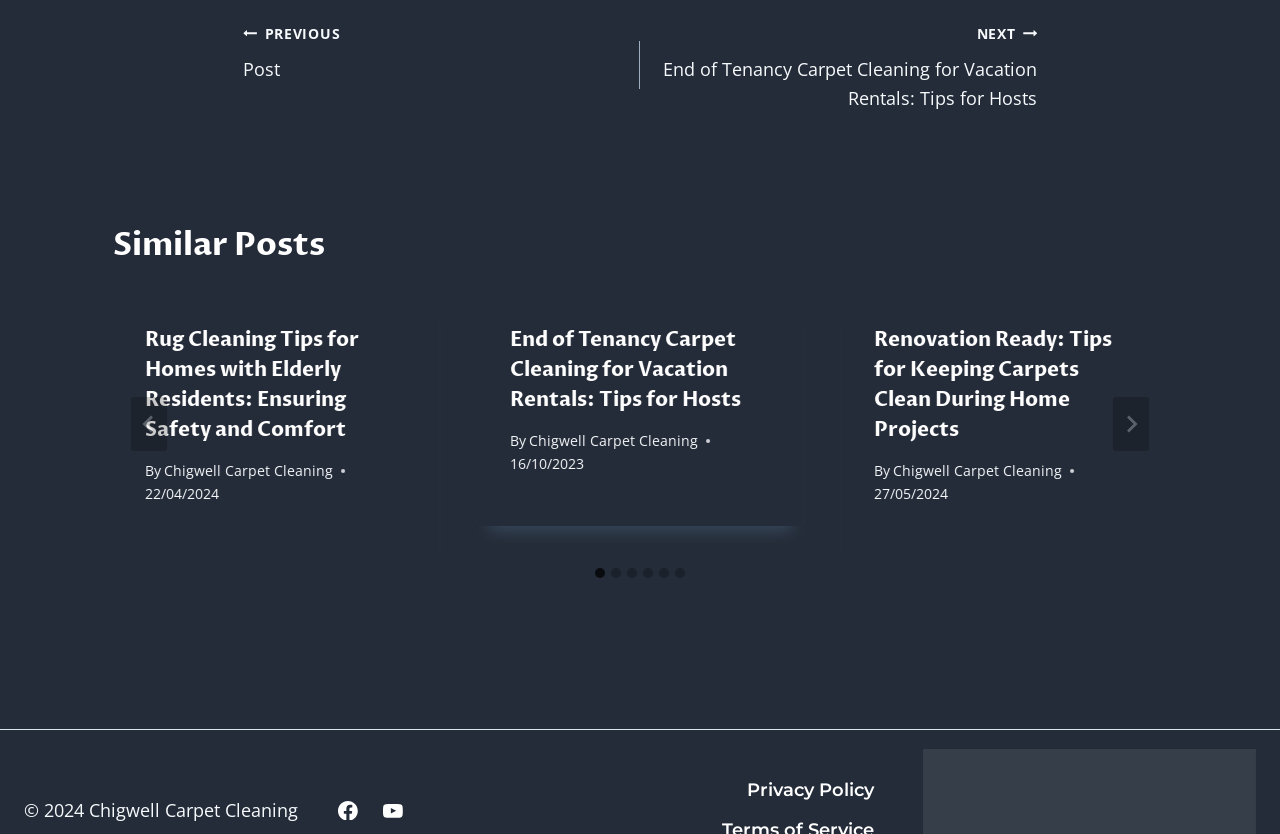Locate the bounding box coordinates of the area that needs to be clicked to fulfill the following instruction: "View the 'End of Tenancy Carpet Cleaning for Vacation Rentals: Tips for Hosts' post". The coordinates should be in the format of four float numbers between 0 and 1, namely [left, top, right, bottom].

[0.398, 0.39, 0.602, 0.498]